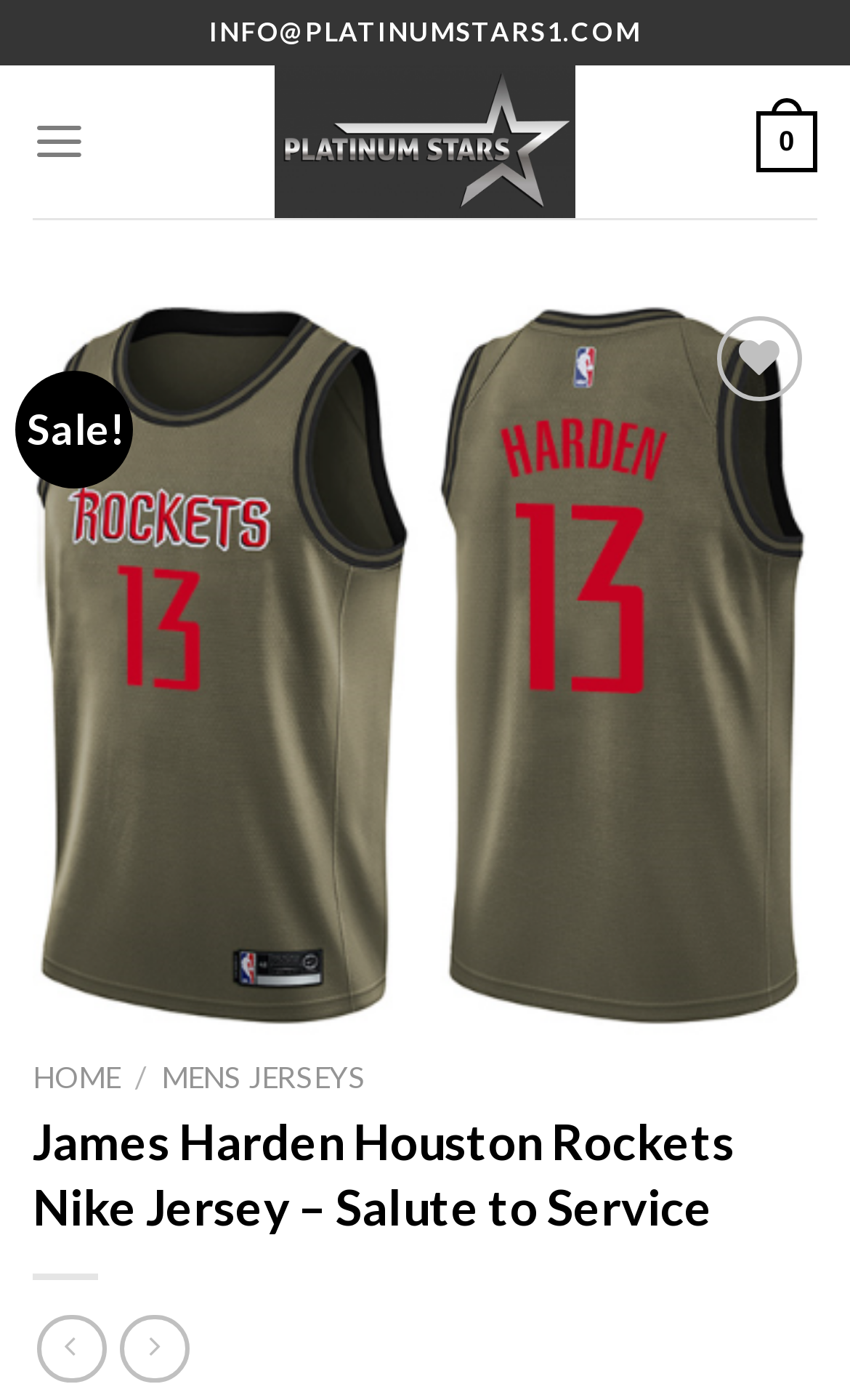Please find the top heading of the webpage and generate its text.

James Harden Houston Rockets Nike Jersey – Salute to Service